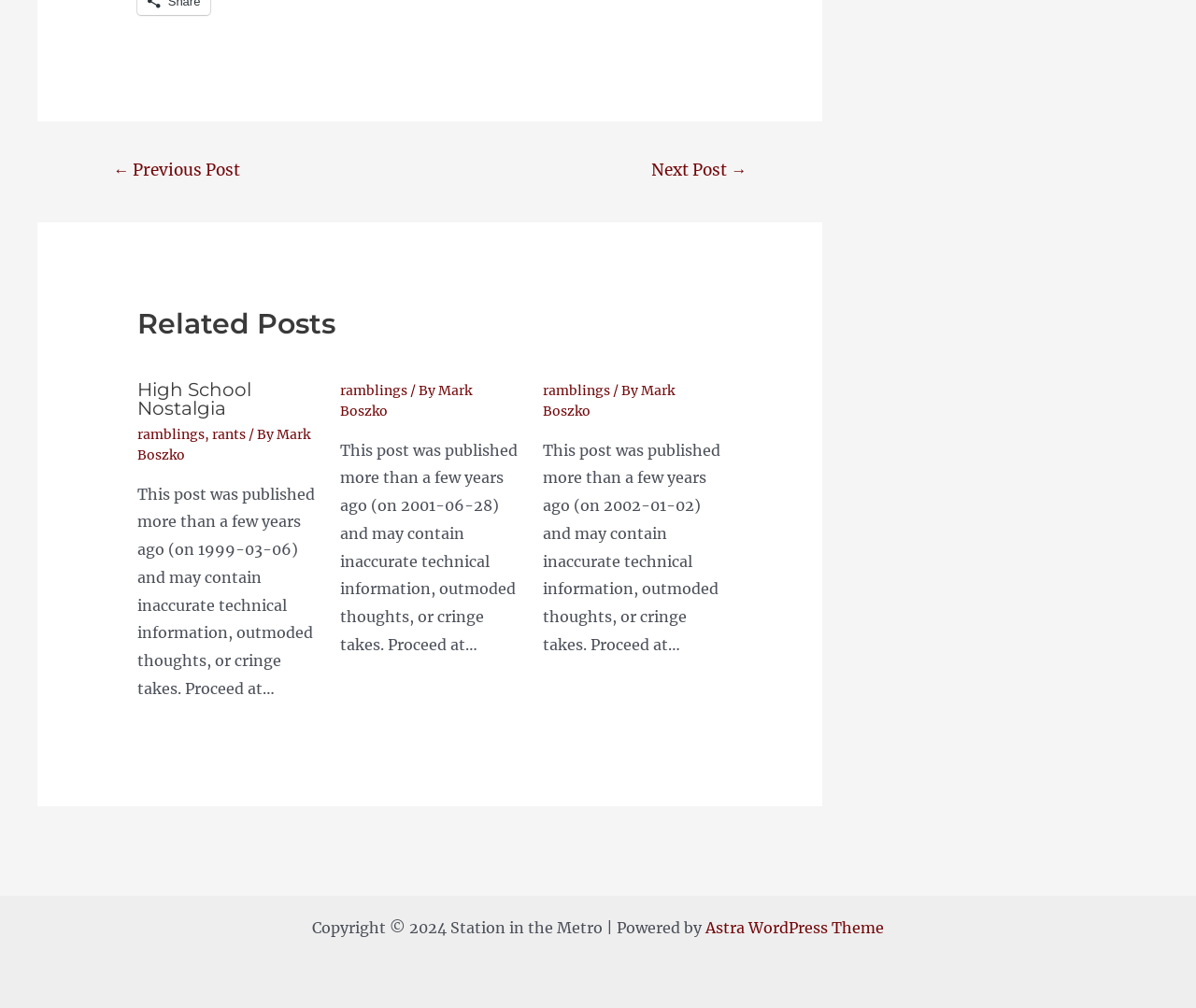Determine the bounding box for the described HTML element: "ramblings". Ensure the coordinates are four float numbers between 0 and 1 in the format [left, top, right, bottom].

[0.454, 0.379, 0.51, 0.396]